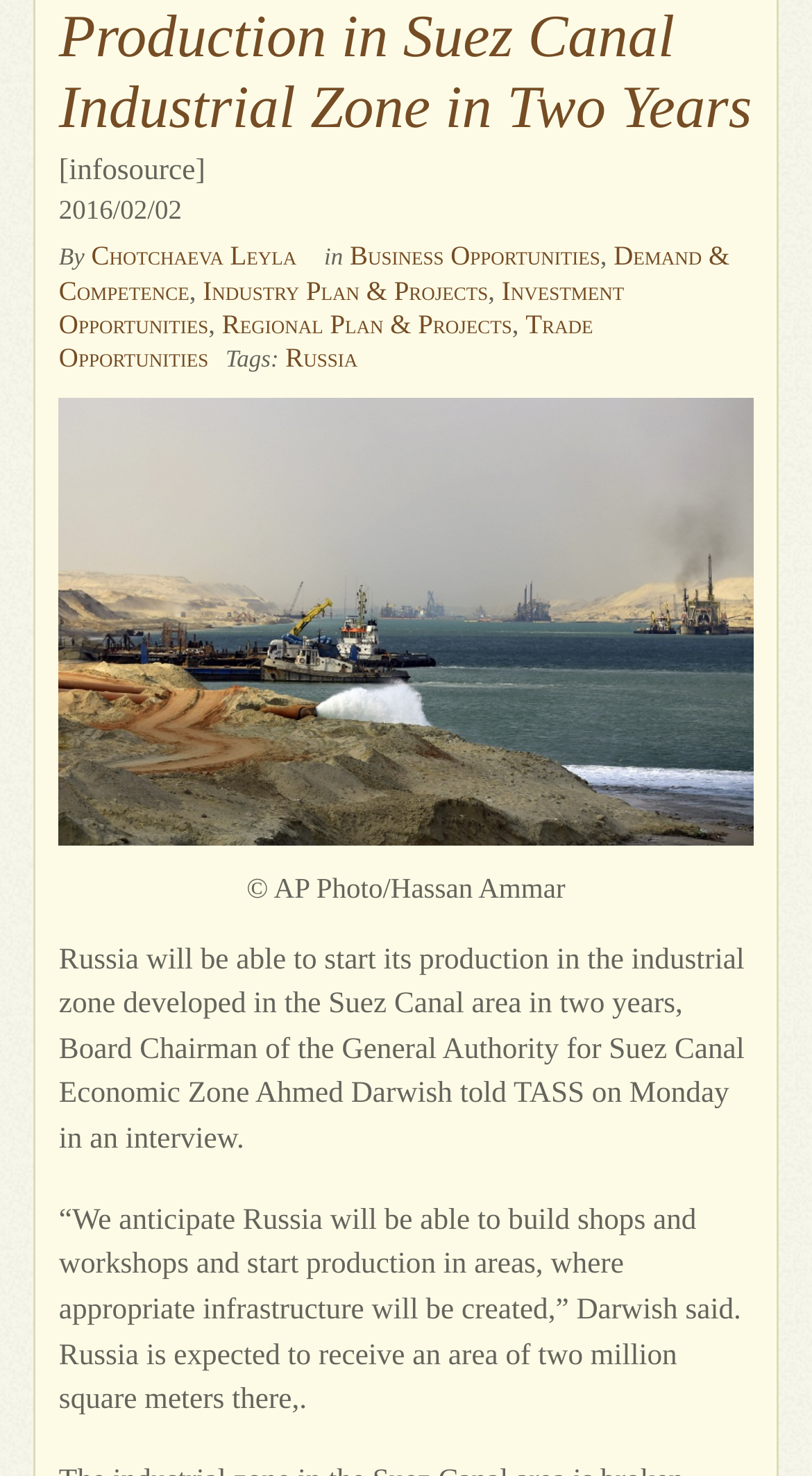Determine the bounding box of the UI element mentioned here: "Demand & Competence". The coordinates must be in the format [left, top, right, bottom] with values ranging from 0 to 1.

[0.073, 0.162, 0.898, 0.207]